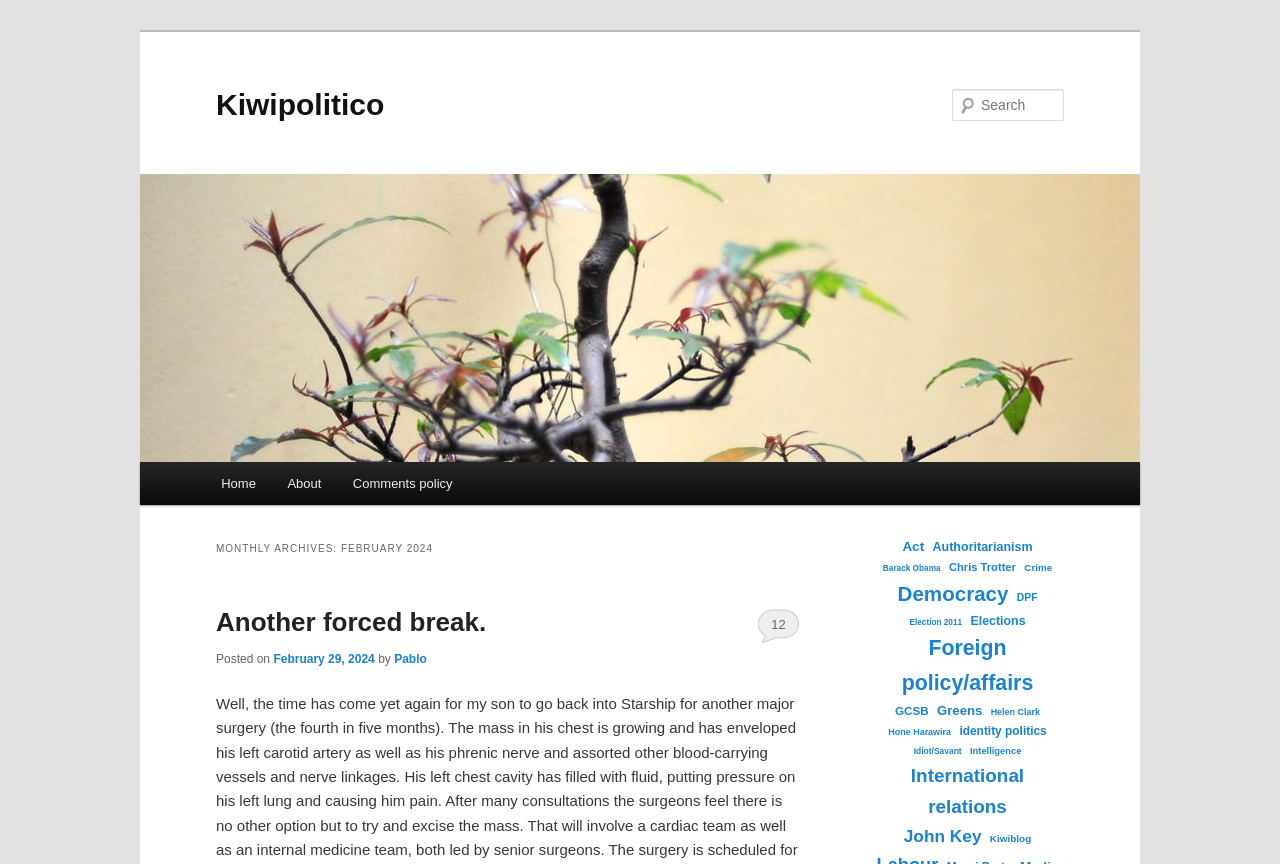Identify the bounding box coordinates of the specific part of the webpage to click to complete this instruction: "Explore the category 'Democracy'".

[0.701, 0.668, 0.788, 0.707]